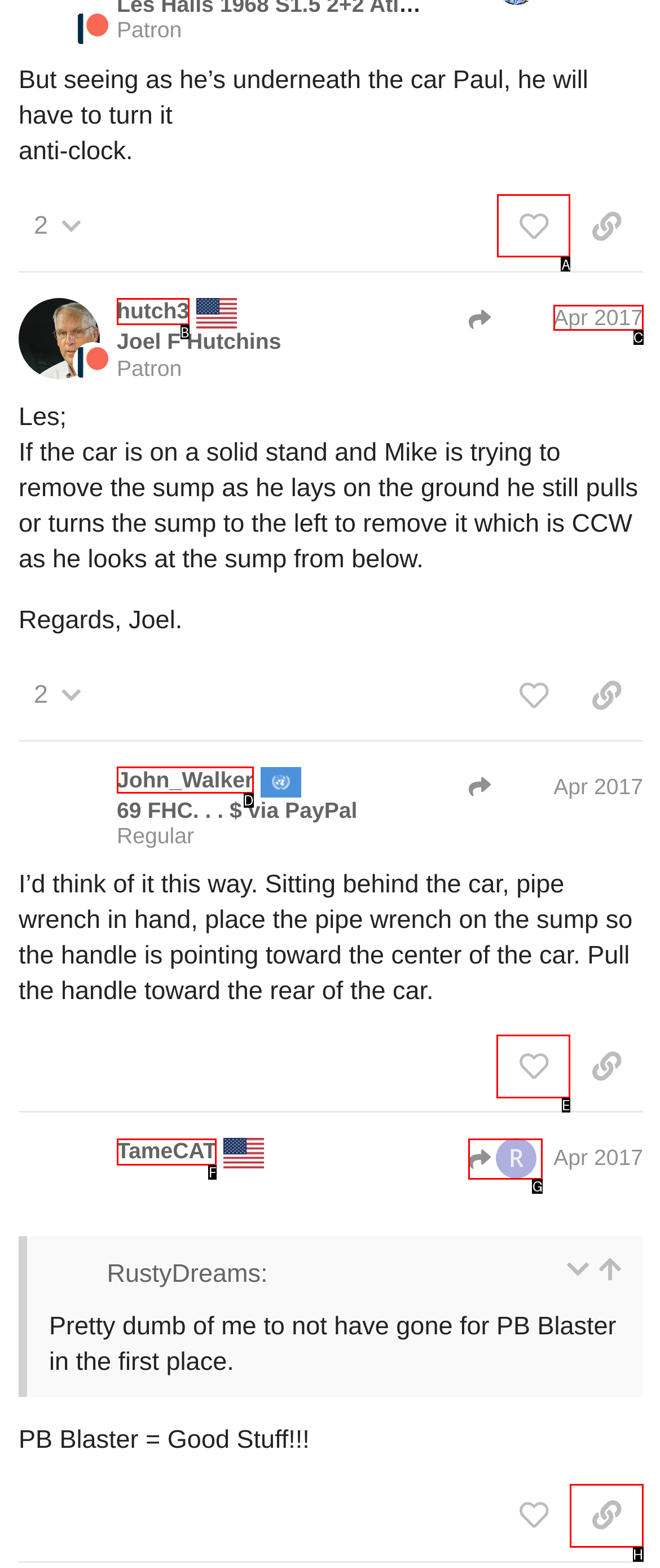Which option should I select to accomplish the task: Click the 'Please sign up or log in to like this post' button? Respond with the corresponding letter from the given choices.

A